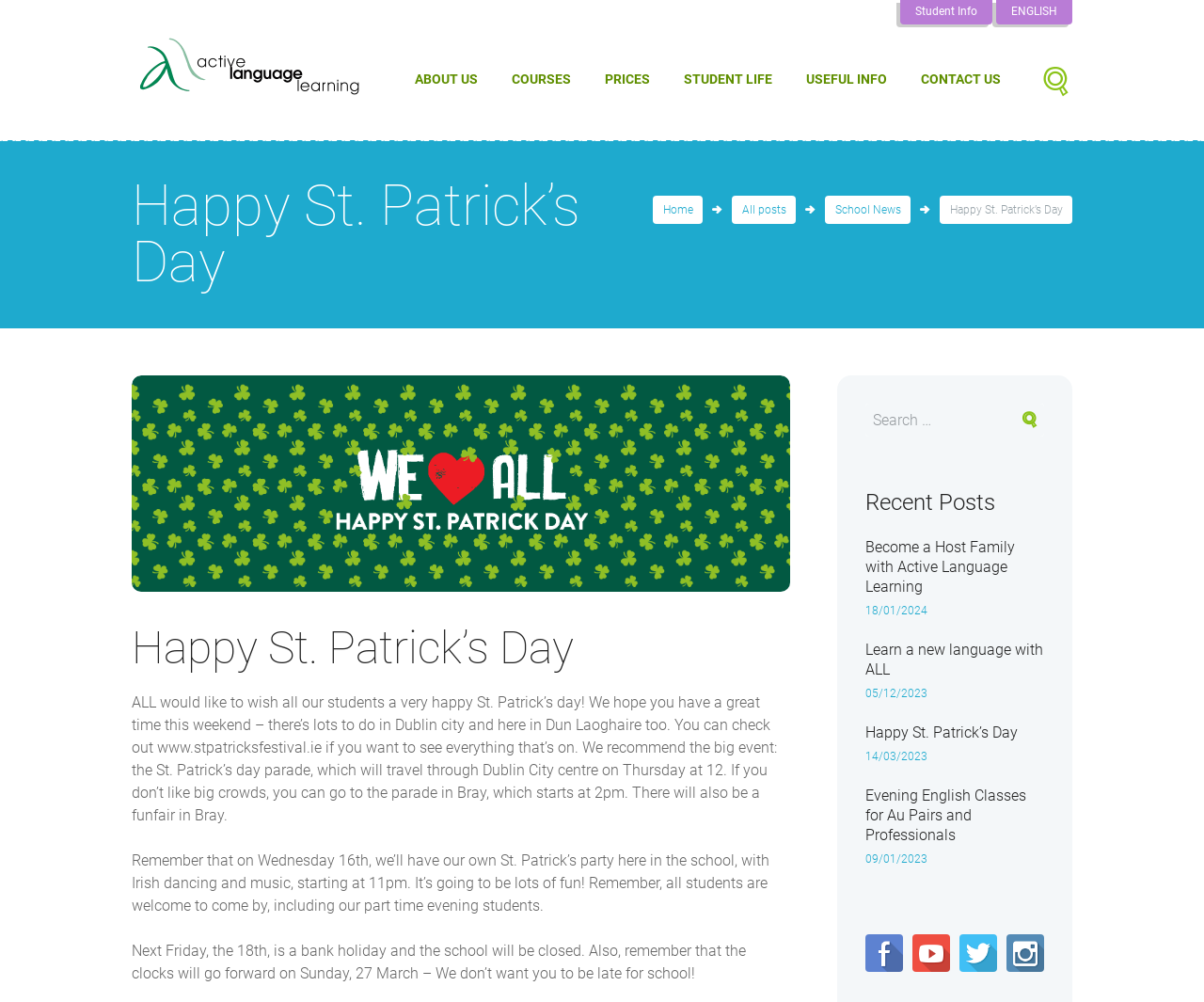Identify the bounding box for the described UI element: "title="Happy St. Patrick’s Day"".

[0.109, 0.375, 0.656, 0.591]